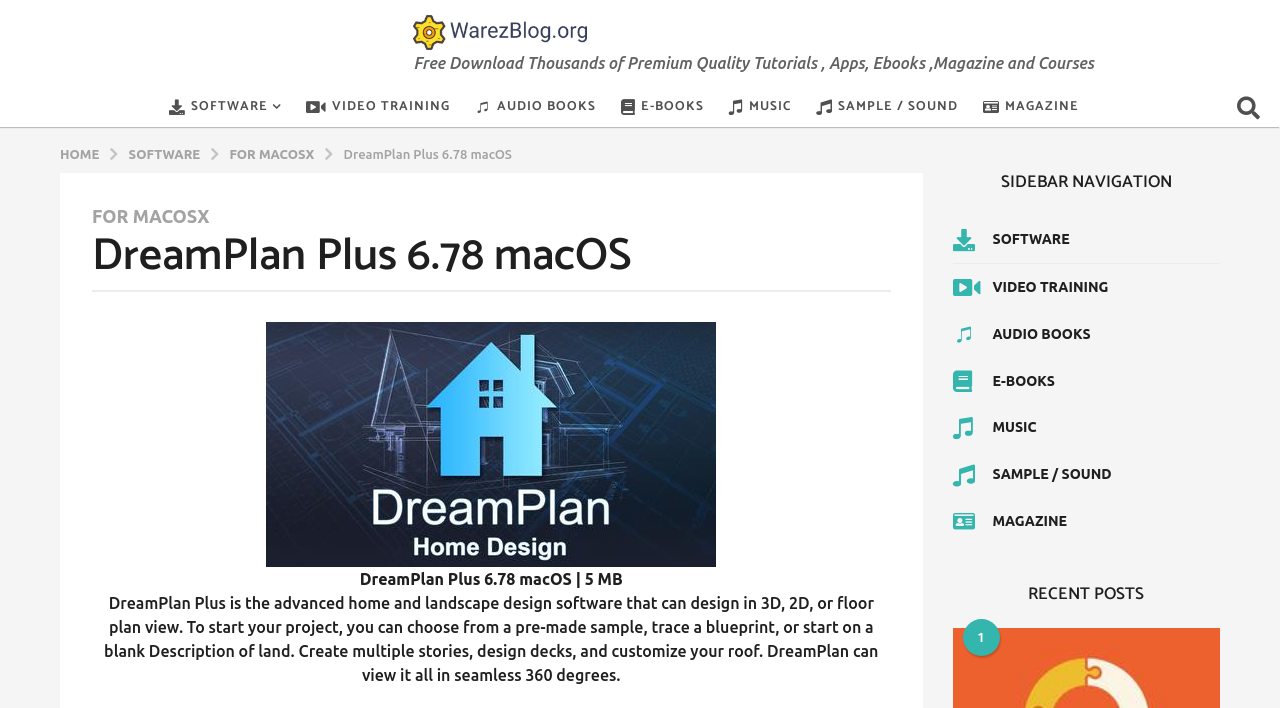Please give a short response to the question using one word or a phrase:
What are the design views supported by the software?

3D, 2D, floor plan